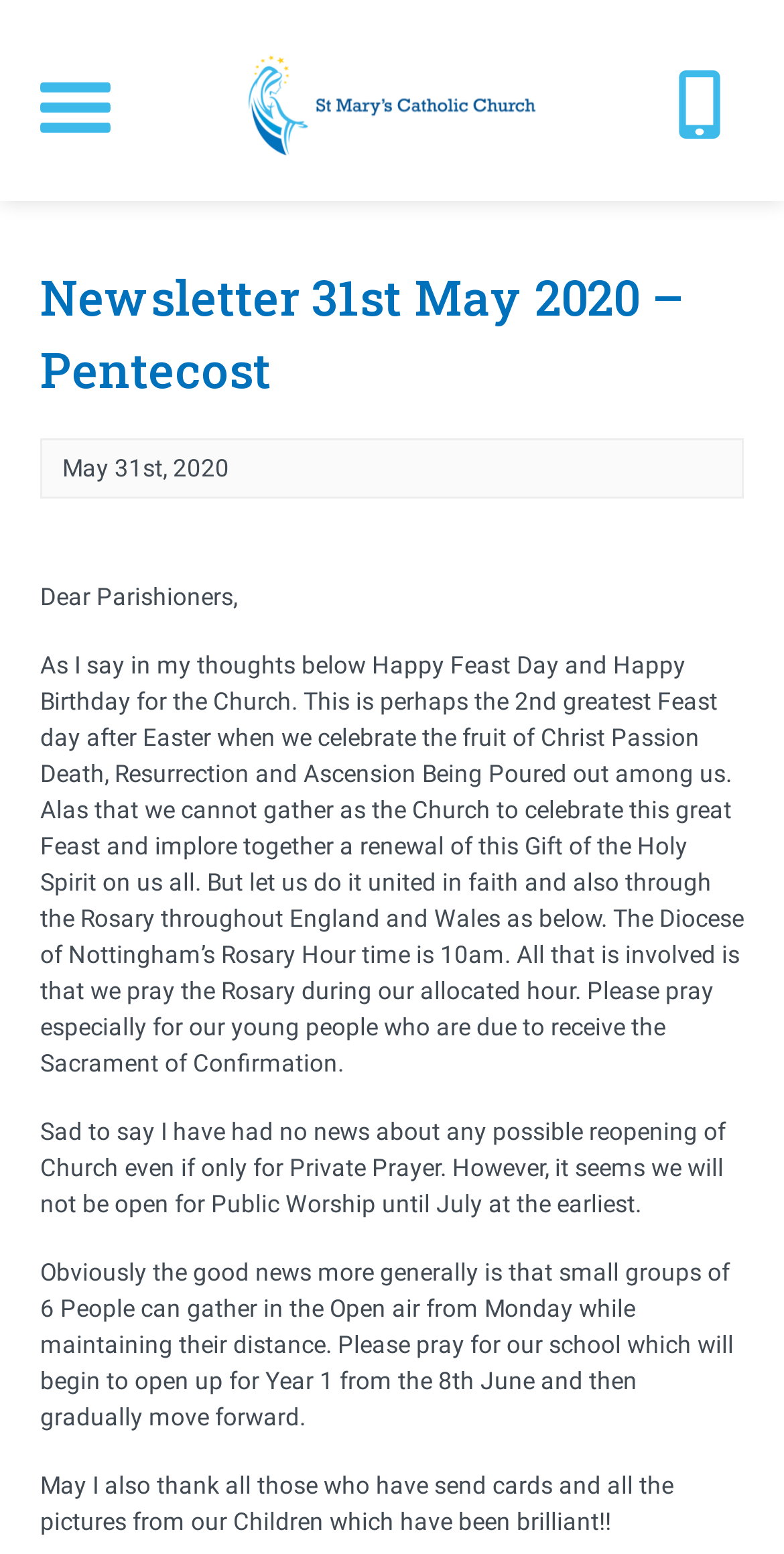How many people can gather in the open air from Monday?
Respond to the question with a single word or phrase according to the image.

6